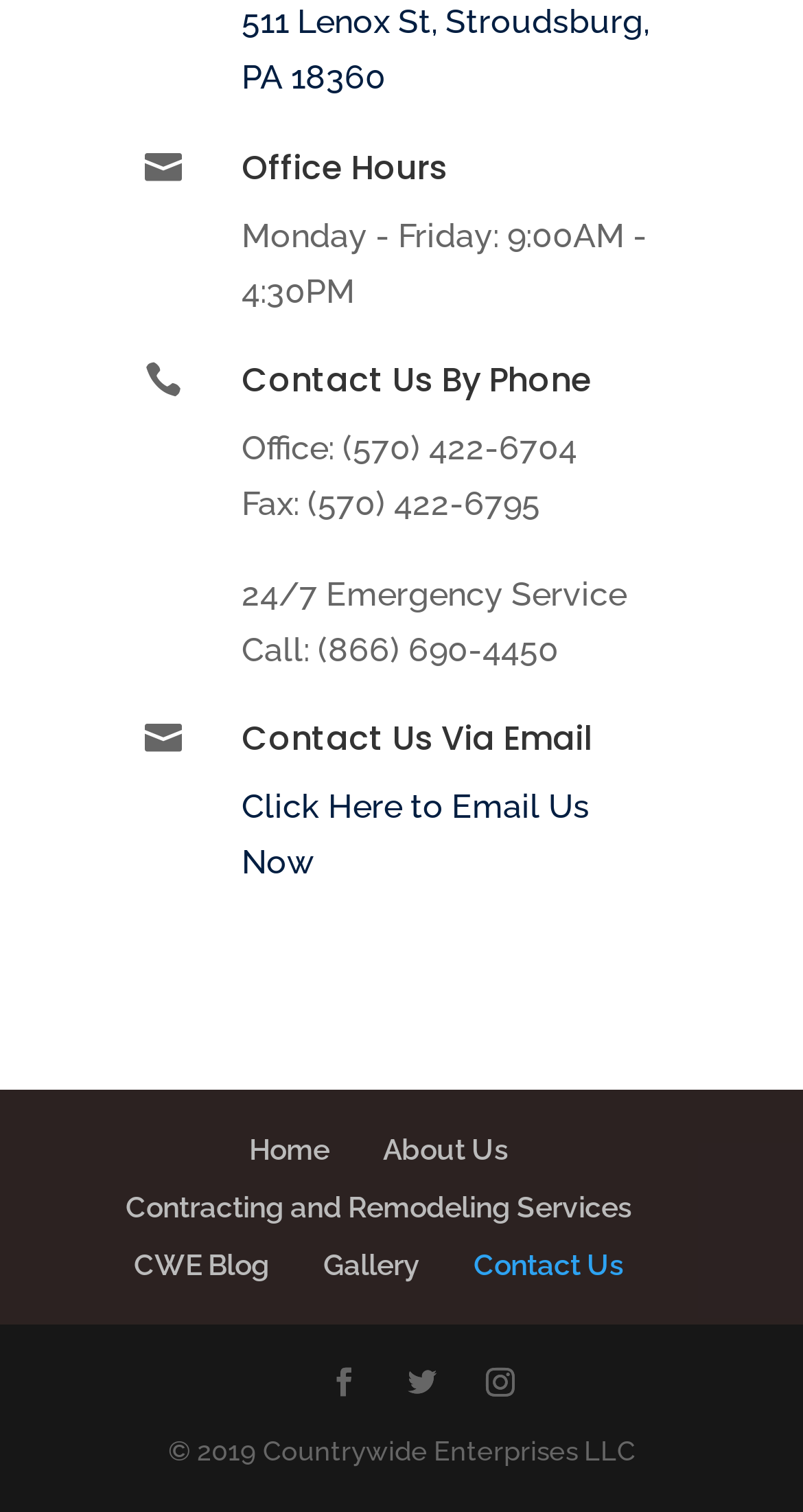Refer to the image and answer the question with as much detail as possible: What is the copyright year of the webpage?

The copyright year is mentioned at the bottom of the webpage, which states '© 2019 Countrywide Enterprises LLC'.